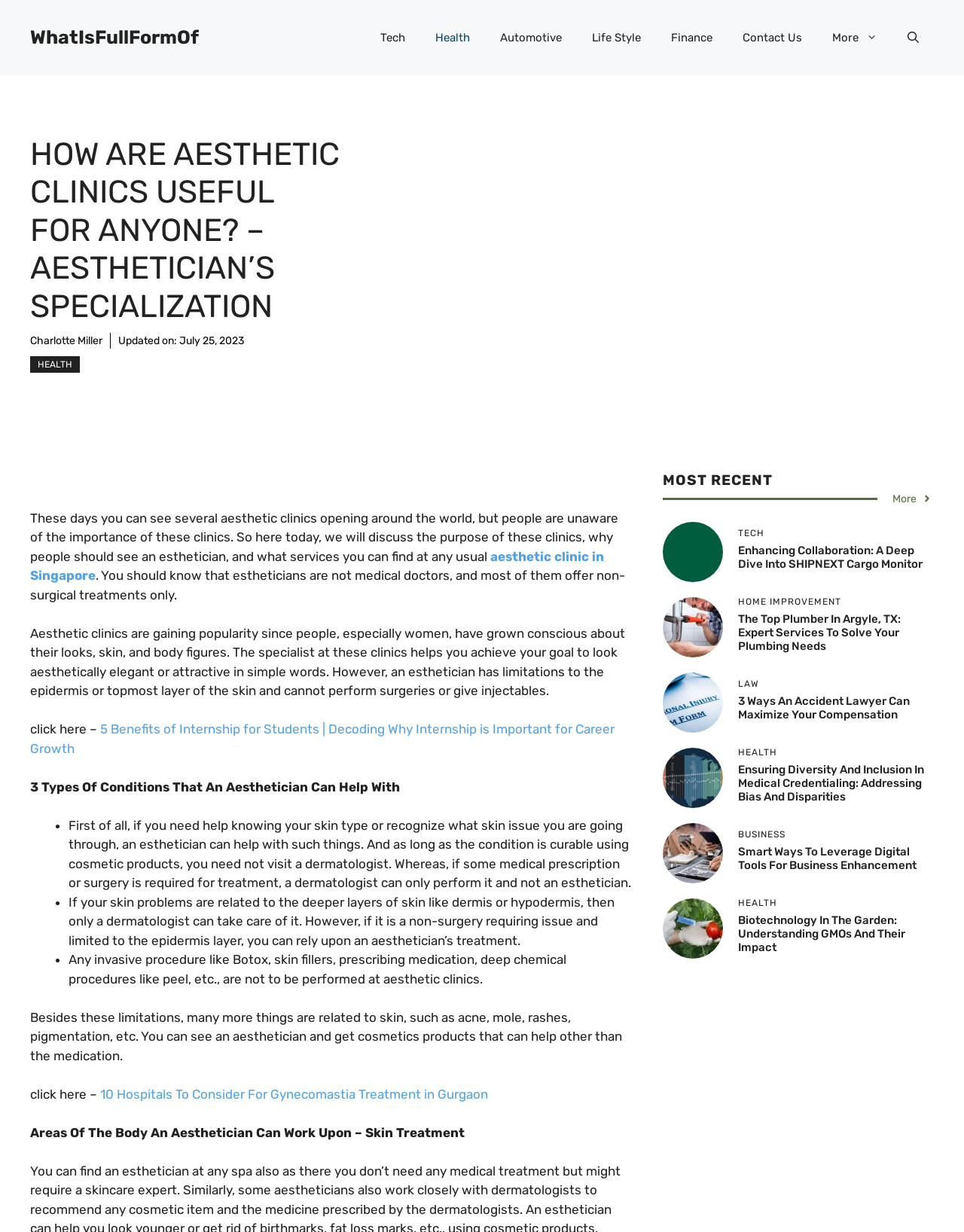What is the primary heading on this webpage?

HOW ARE AESTHETIC CLINICS USEFUL FOR ANYONE? – AESTHETICIAN’S SPECIALIZATION 